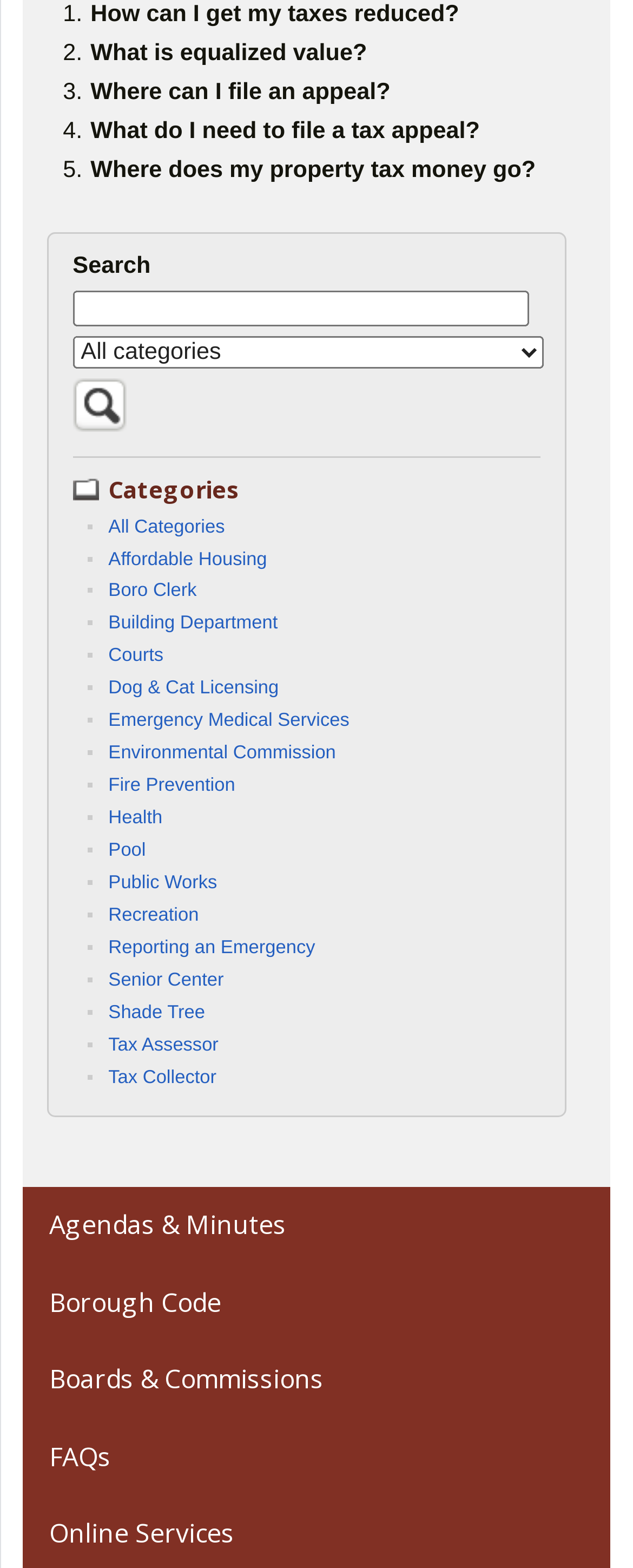Determine the coordinates of the bounding box for the clickable area needed to execute this instruction: "View all categories".

[0.171, 0.33, 0.355, 0.342]